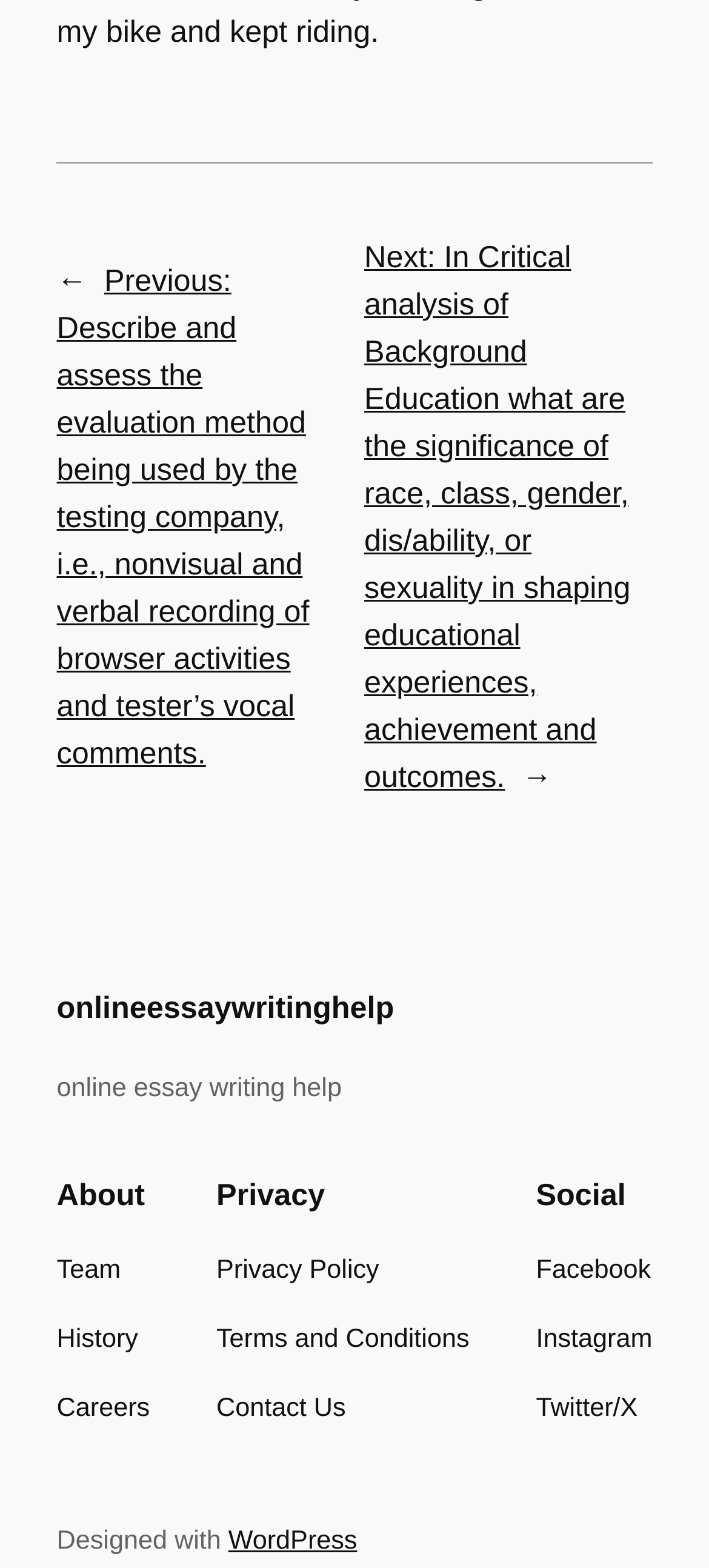Determine the bounding box coordinates of the region that needs to be clicked to achieve the task: "follow on Facebook".

[0.756, 0.797, 0.918, 0.823]